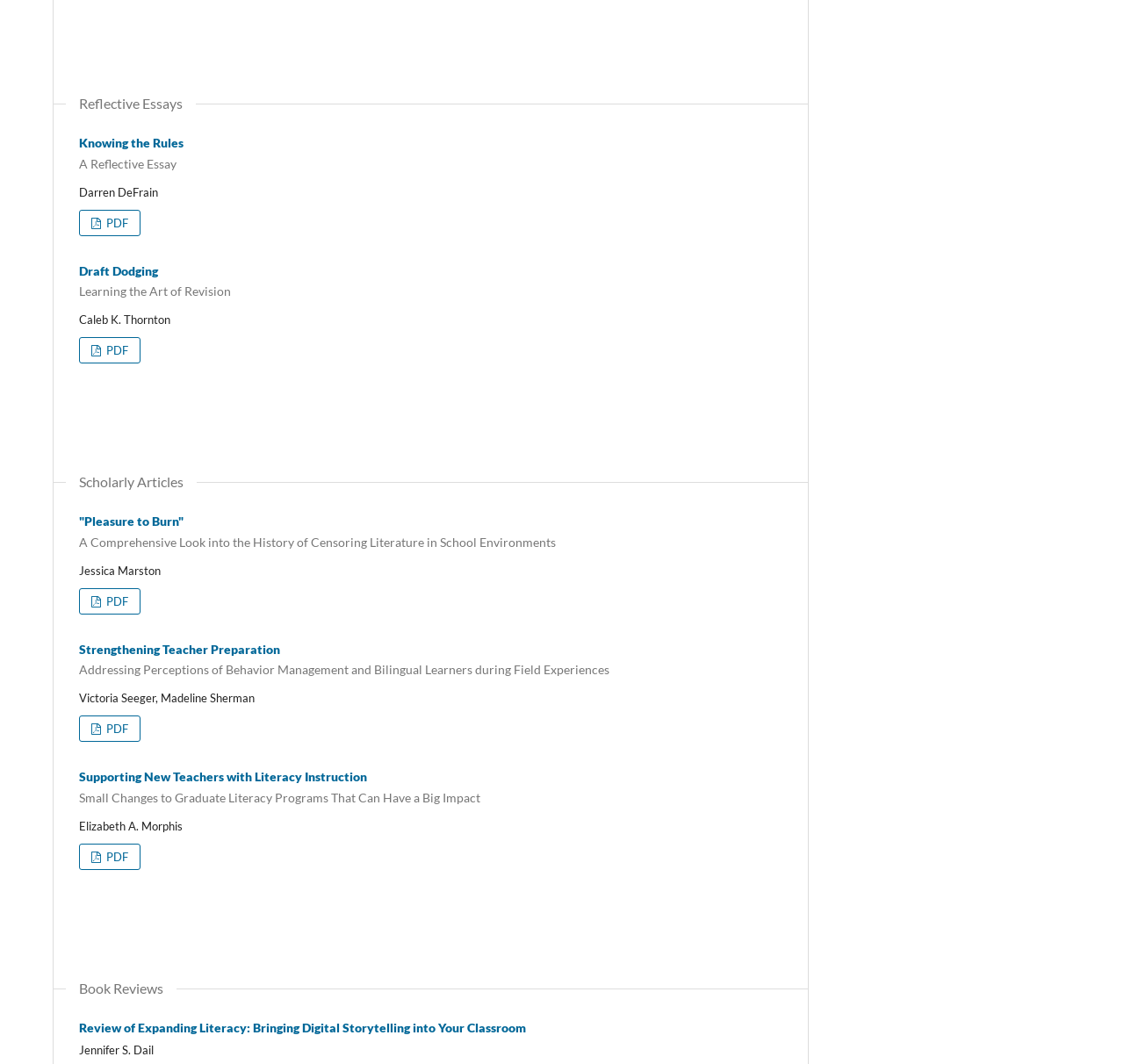Find the bounding box coordinates of the clickable area that will achieve the following instruction: "View 'Knowing the Rules A Reflective Essay'".

[0.07, 0.127, 0.695, 0.162]